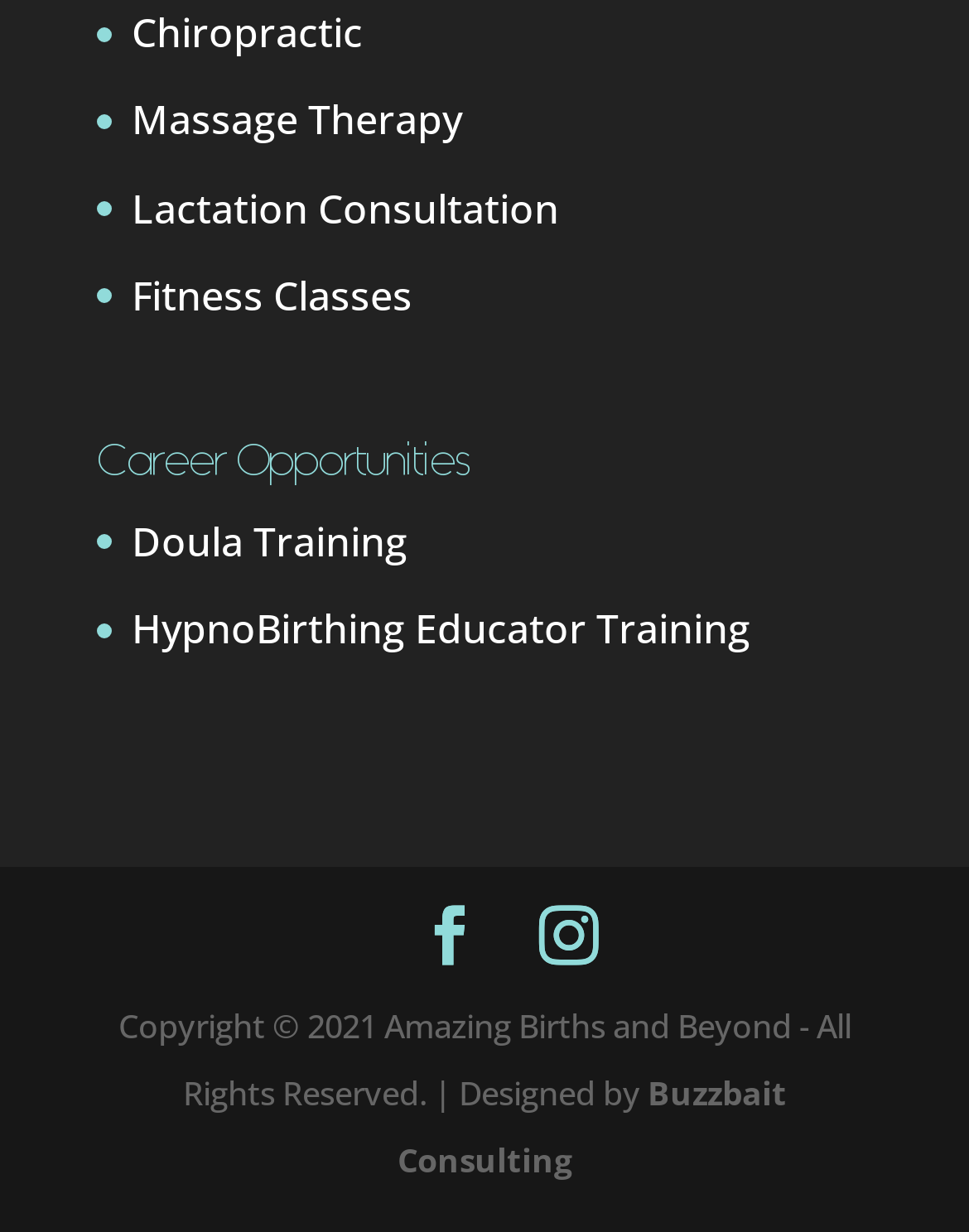Look at the image and write a detailed answer to the question: 
Who designed the website?

The StaticText element at the bottom of the webpage mentions 'Designed by Buzzbait Consulting', which indicates that Buzzbait Consulting is the designer of the website.